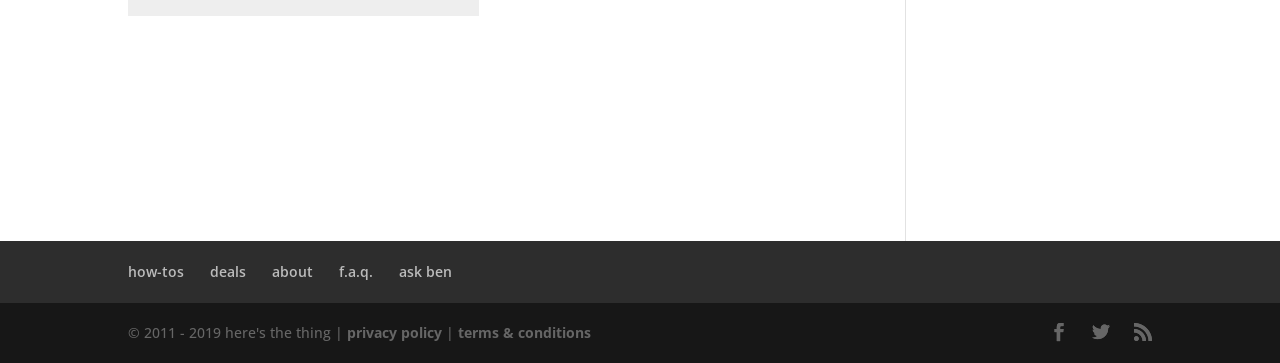Find the bounding box coordinates for the HTML element described as: "Twitter". The coordinates should consist of four float values between 0 and 1, i.e., [left, top, right, bottom].

[0.853, 0.875, 0.867, 0.96]